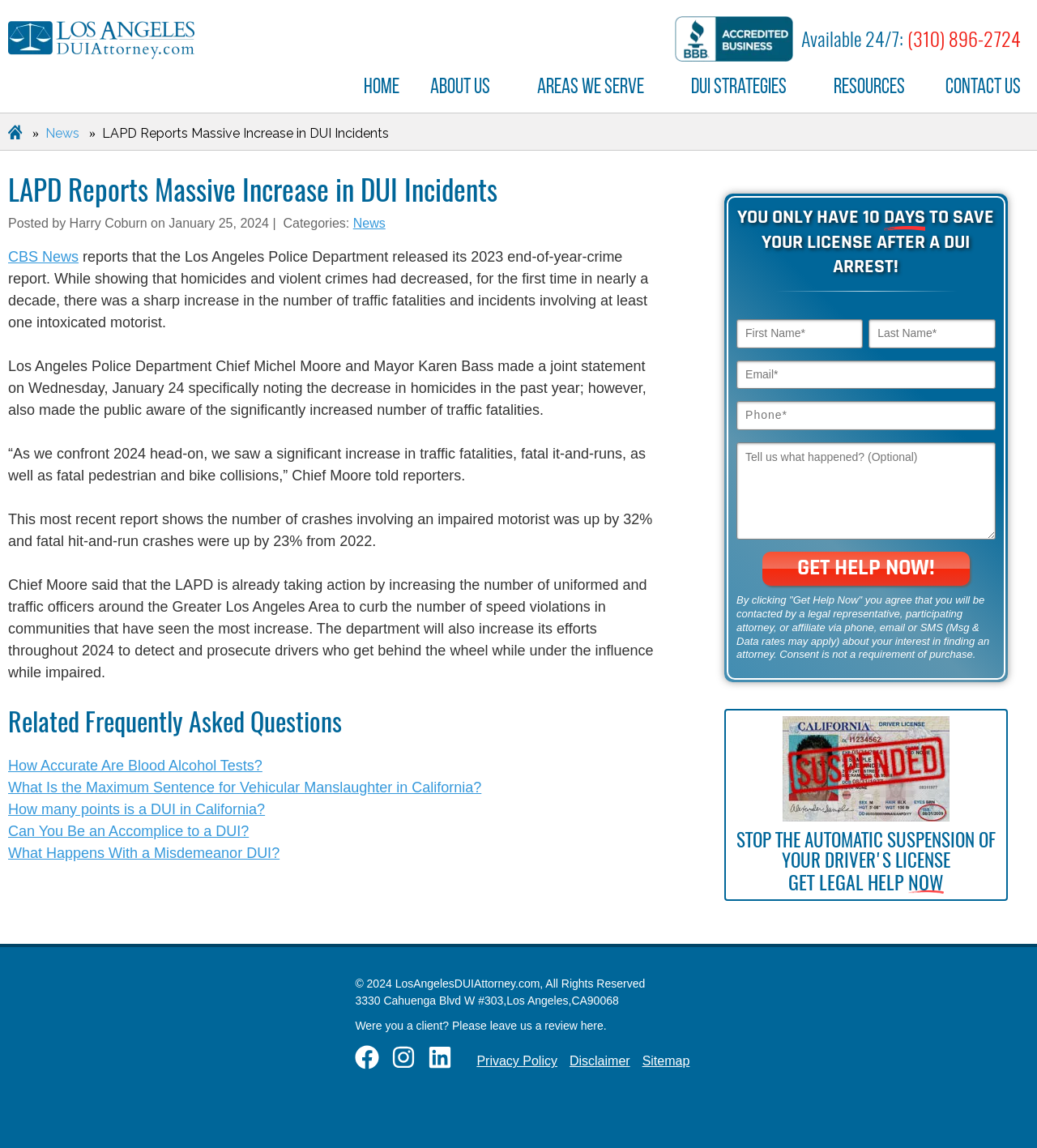Using the webpage screenshot, locate the HTML element that fits the following description and provide its bounding box: "(310) 896-2724".

[0.875, 0.023, 0.984, 0.045]